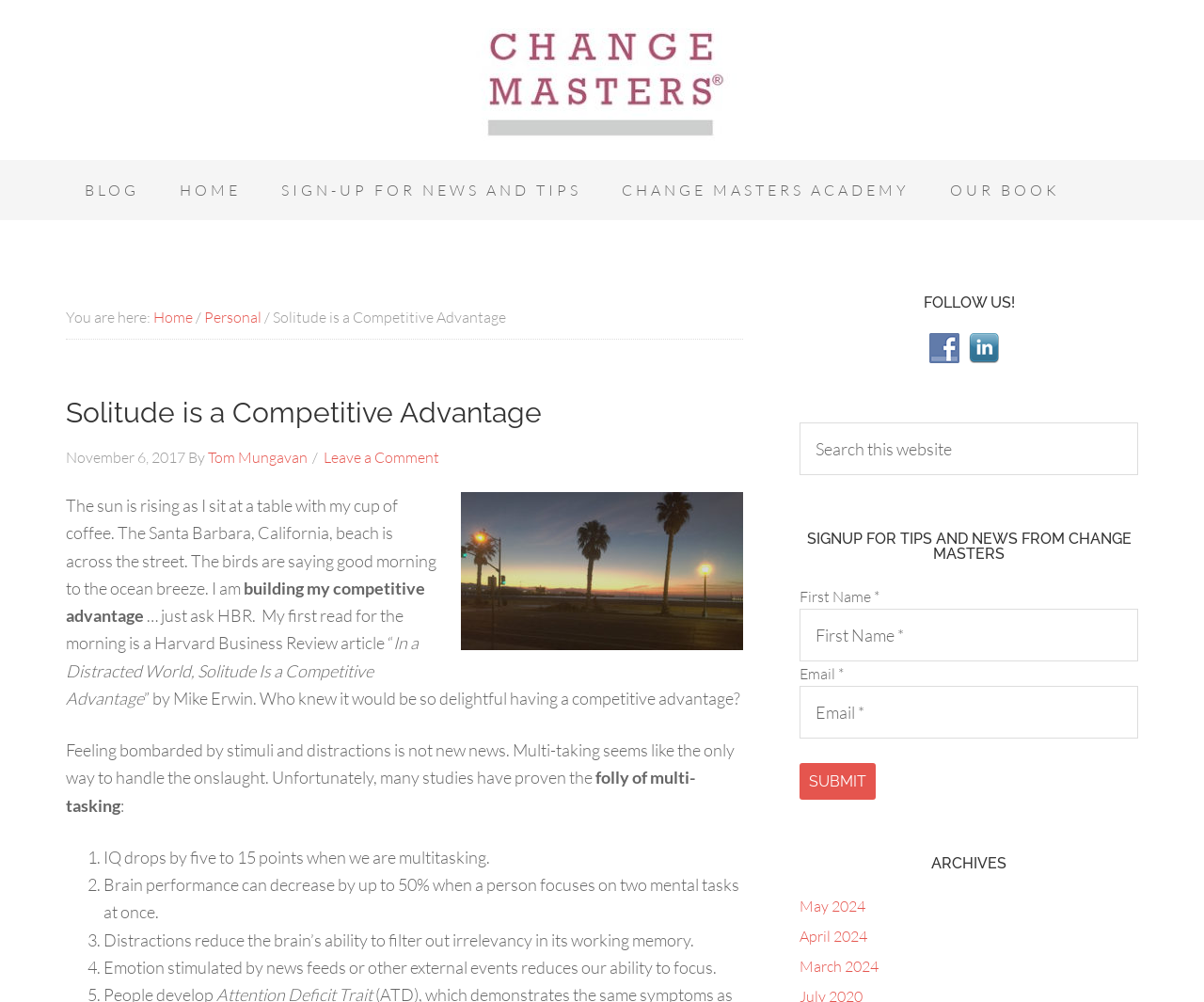Locate the bounding box of the user interface element based on this description: "May 2024".

[0.664, 0.895, 0.719, 0.914]